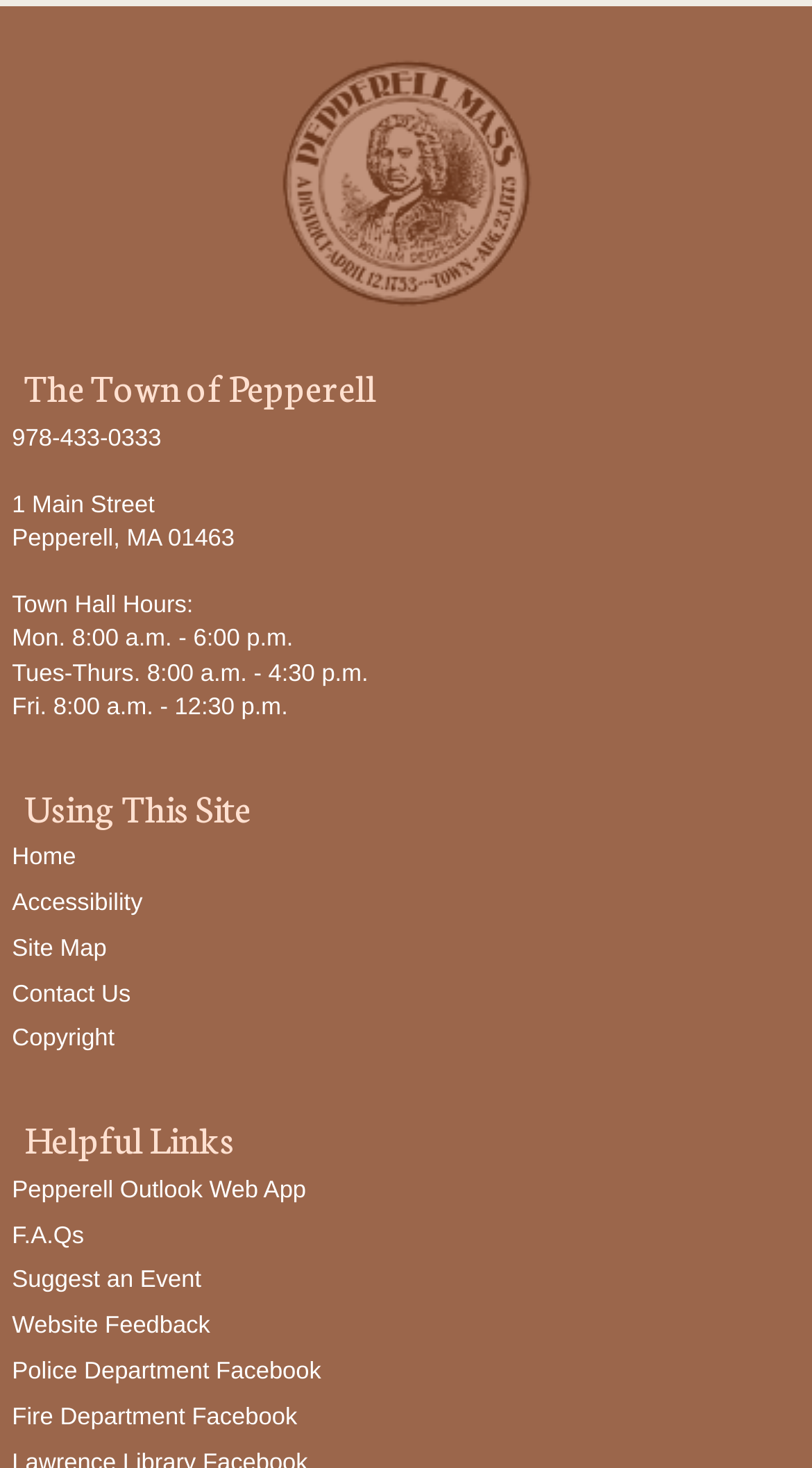What is the link to the Police Department Facebook page?
Refer to the image and give a detailed answer to the question.

I found the link to the Police Department Facebook page by looking at the region 'Helpful Links' where various links are listed. The link to the Police Department Facebook page is displayed as 'Police Department Facebook' in the link element.